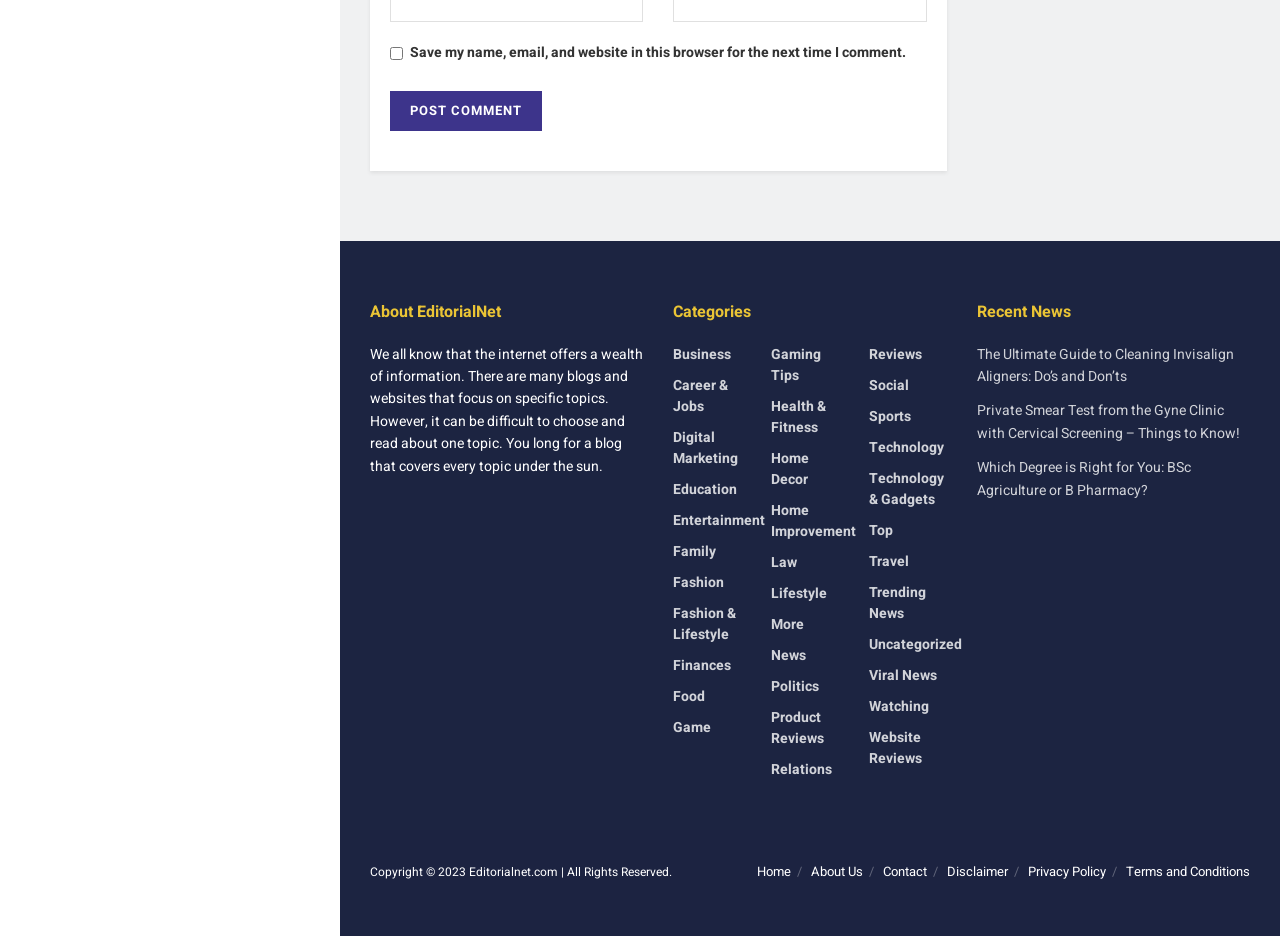What is the purpose of the checkbox?
Carefully analyze the image and provide a thorough answer to the question.

The checkbox is located at the top of the webpage, and its OCR text is 'Save my name, email, and website in this browser for the next time I comment.' This suggests that the purpose of the checkbox is to save the user's comment information for future use.